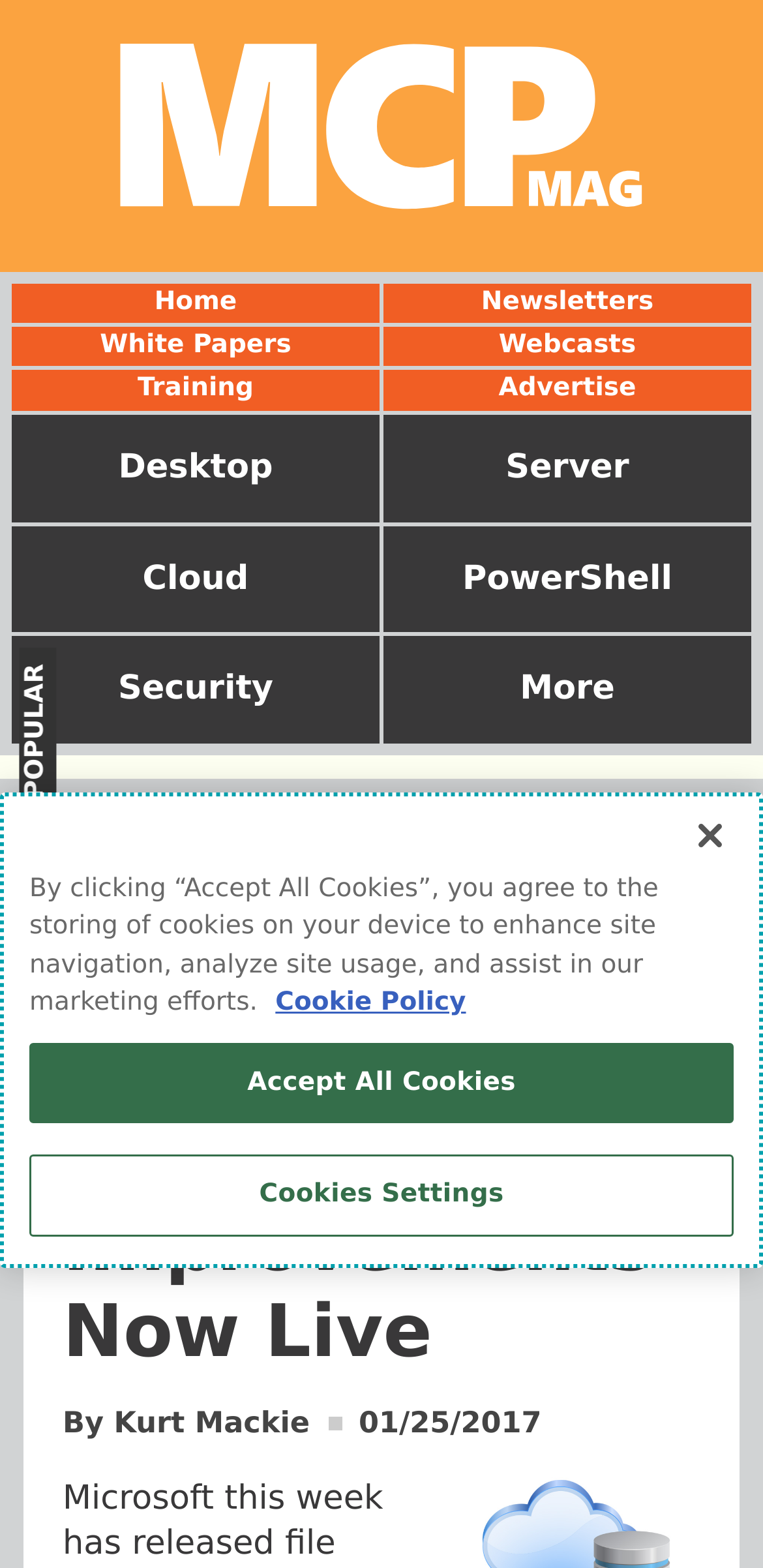Summarize the webpage in an elaborate manner.

The webpage is about Microsoft Certified Professional Magazine Online, specifically featuring an article titled "OneDrive for Business Improvements Now Live". At the top, there is a heading "MCPmag Home Page" with a link to the homepage. Below it, there is a layout table with several links to different sections, including "Home", "Newsletters", "White Papers", "Webcasts", "Training", and "Advertise".

On the left side, there are links to various categories, such as "Desktop", "Server", "Cloud", "PowerShell", "Security", and "More". On the right side, there are social media sharing buttons for Facebook, LinkedIn, and Twitter.

The main article is titled "OneDrive for Business Improvements Now Live" and has a subheading with the author's name, "Kurt Mackie", and the date "01/25/2017". The article is accompanied by a "MOST POPULAR" section.

At the bottom of the page, there is a cookie banner with a privacy alert dialog. The dialog provides information about the use of cookies on the site and offers options to "Accept All Cookies" or adjust "Cookies Settings". There is also a "Close" button to dismiss the dialog.